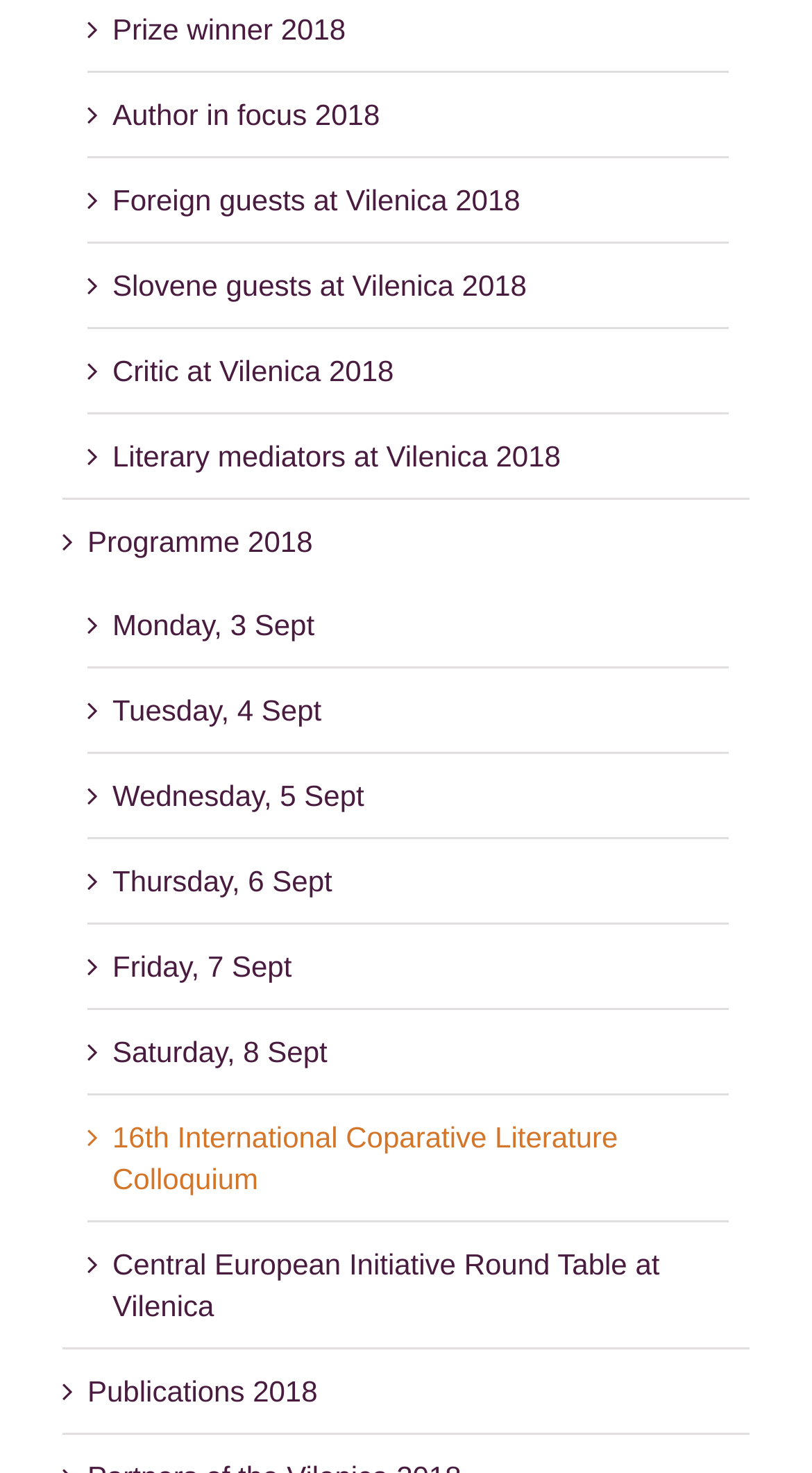Determine the bounding box coordinates for the area that needs to be clicked to fulfill this task: "View Prize winner 2018". The coordinates must be given as four float numbers between 0 and 1, i.e., [left, top, right, bottom].

[0.138, 0.008, 0.426, 0.031]